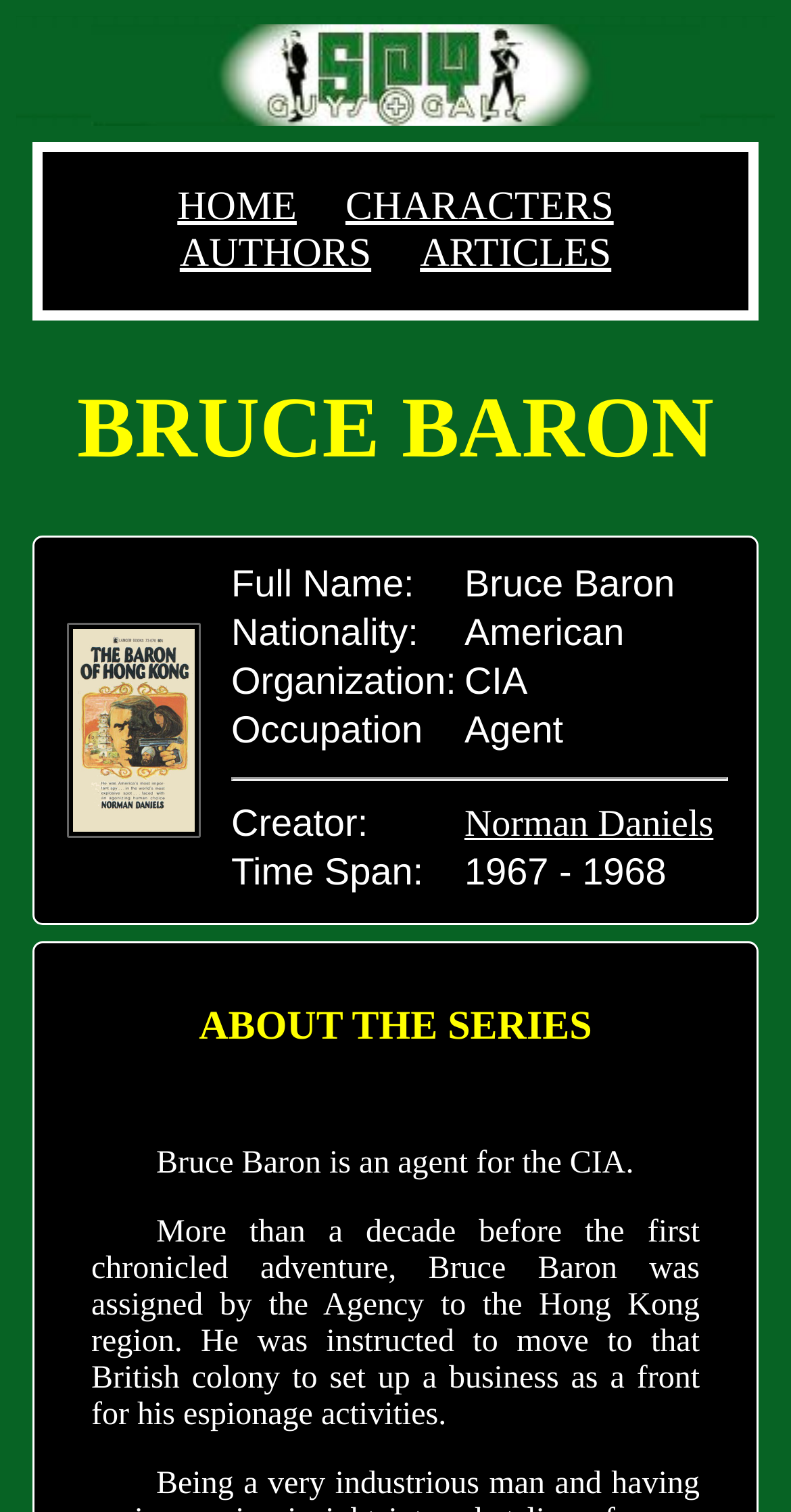Generate a thorough caption that explains the contents of the webpage.

This webpage is a fan's guide to the Bruce Baron series. At the top, there is a logo image of "SGAG" (Spy Guys And Gals) on the left side, and a navigation menu with four links: "HOME", "CHARACTERS", "AUTHORS", and "ARTICLES", aligned horizontally across the top of the page.

Below the navigation menu, there is a large heading "BRUCE BARON" that spans almost the entire width of the page. Underneath this heading, there is a table with two columns. The left column contains an image of Bruce Baron, and the right column contains a table with detailed information about the character, including his full name, nationality, organization, occupation, creator, and time span. The information is organized into rows with labels on the left and corresponding values on the right.

Further down the page, there is another heading "ABOUT THE SERIES" followed by two paragraphs of text that provide background information on Bruce Baron's character and his adventures. The first paragraph is brief, stating that Bruce Baron is an agent for the CIA. The second paragraph is longer, describing his assignment to the Hong Kong region and his espionage activities.